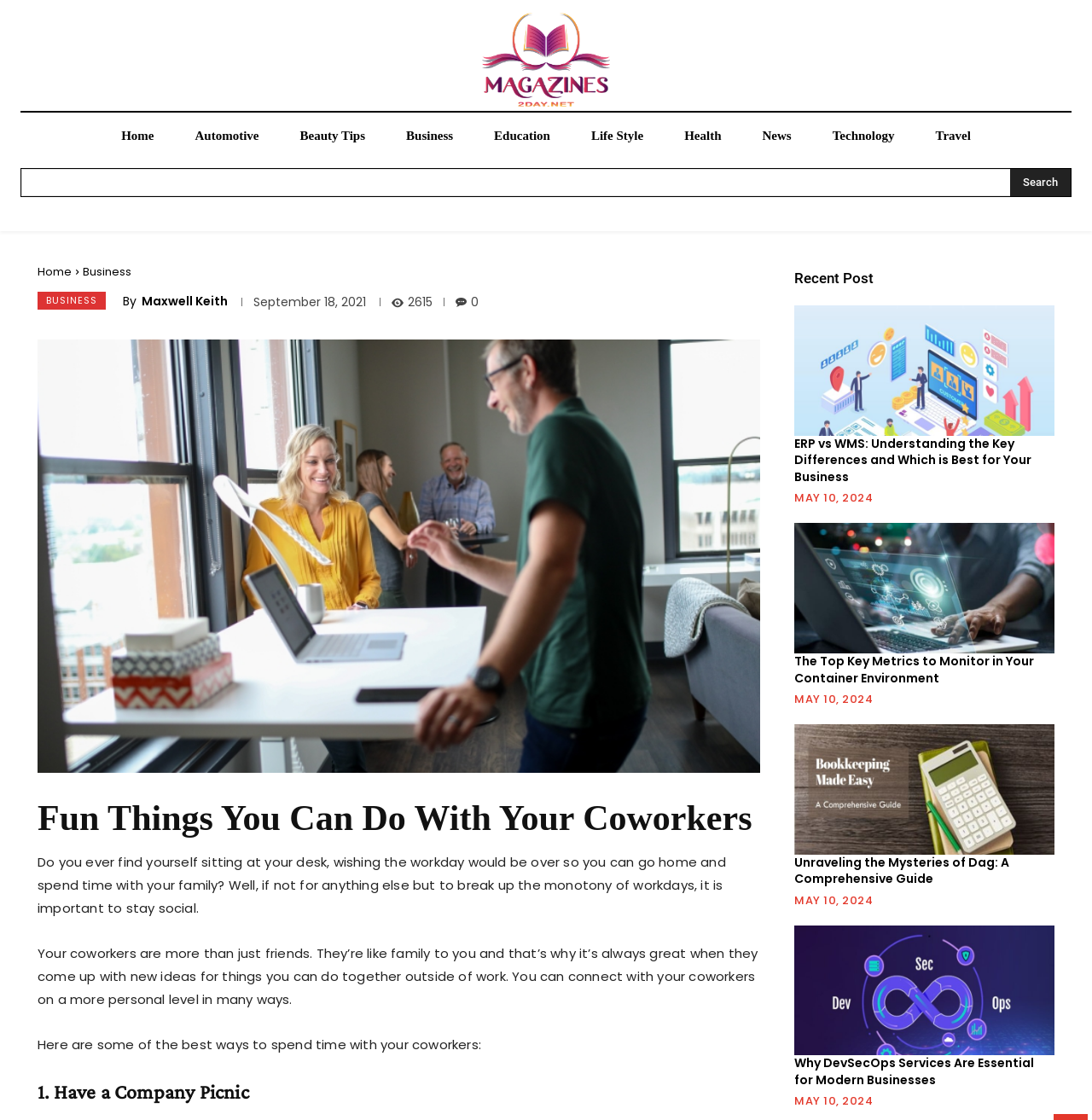Please identify the coordinates of the bounding box that should be clicked to fulfill this instruction: "Click the 'ERP vs WMS: Understanding the Key Differences and Which is Best for Your Business' link".

[0.727, 0.273, 0.966, 0.389]